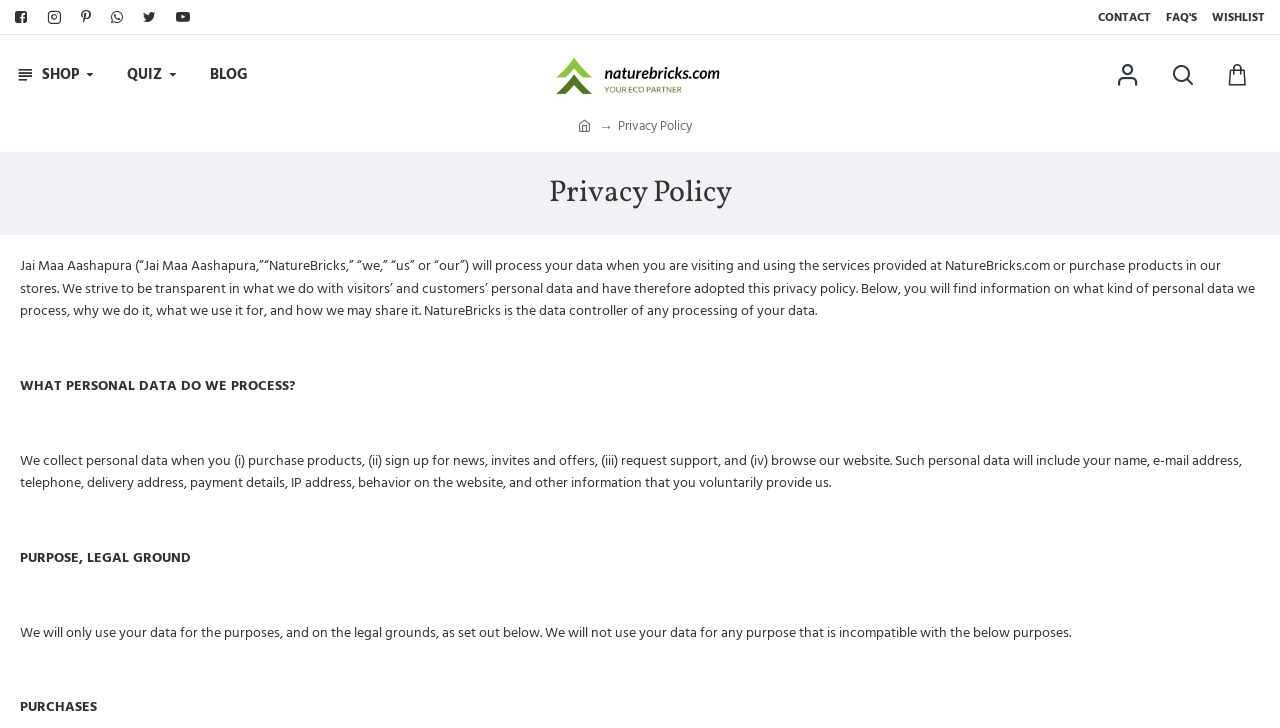What type of support can be requested from the company?
Offer a detailed and full explanation in response to the question.

According to the privacy policy, personal data is collected when requesting support, as mentioned in the section 'WHAT PERSONAL DATA DO WE PROCESS?'.